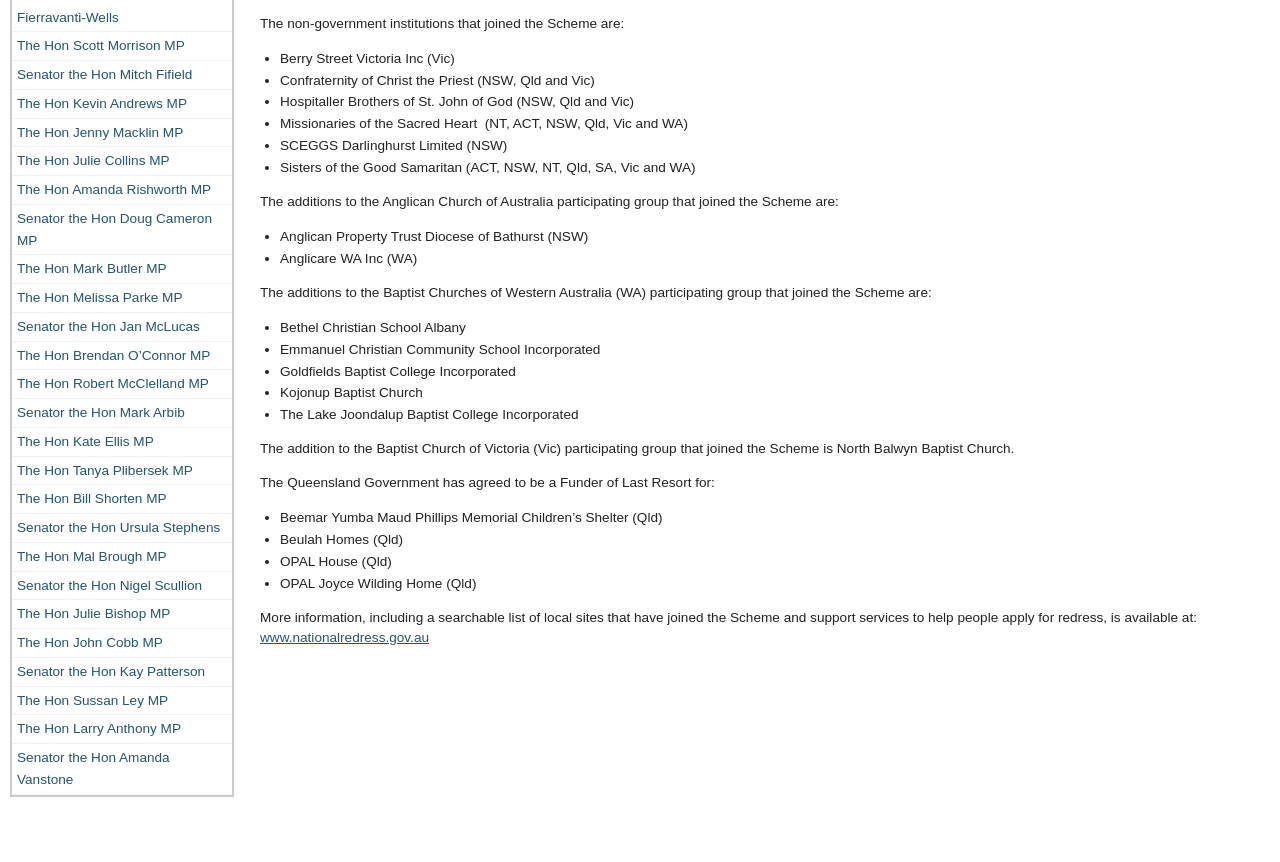Specify the bounding box coordinates (top-left x, top-left y, bottom-right x, bottom-right y) of the UI element in the screenshot that matches this description: The Hon Scott Morrison MP

[0.009, 0.037, 0.181, 0.07]